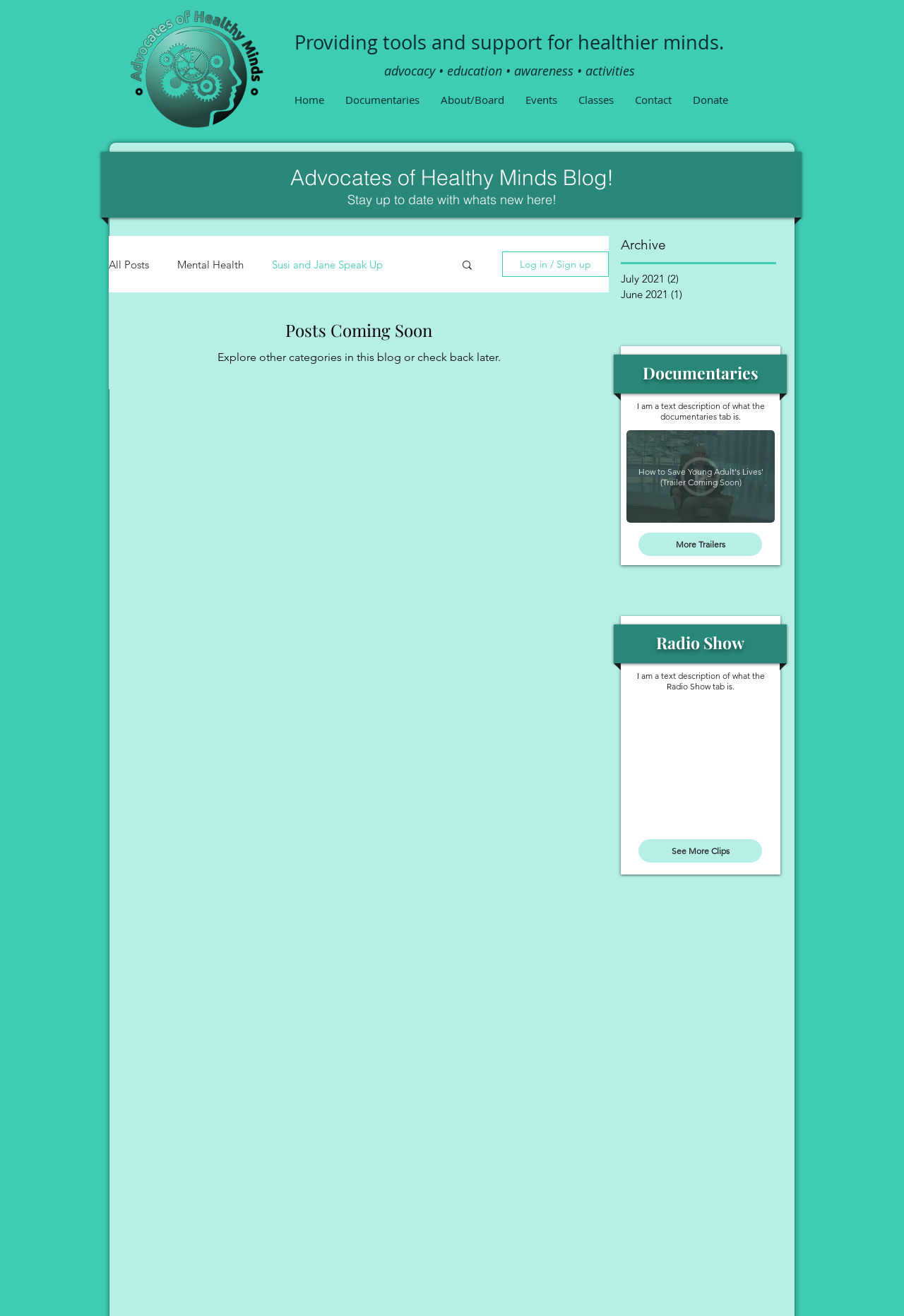Provide the bounding box coordinates for the UI element that is described as: "Documentaries".

[0.711, 0.275, 0.839, 0.291]